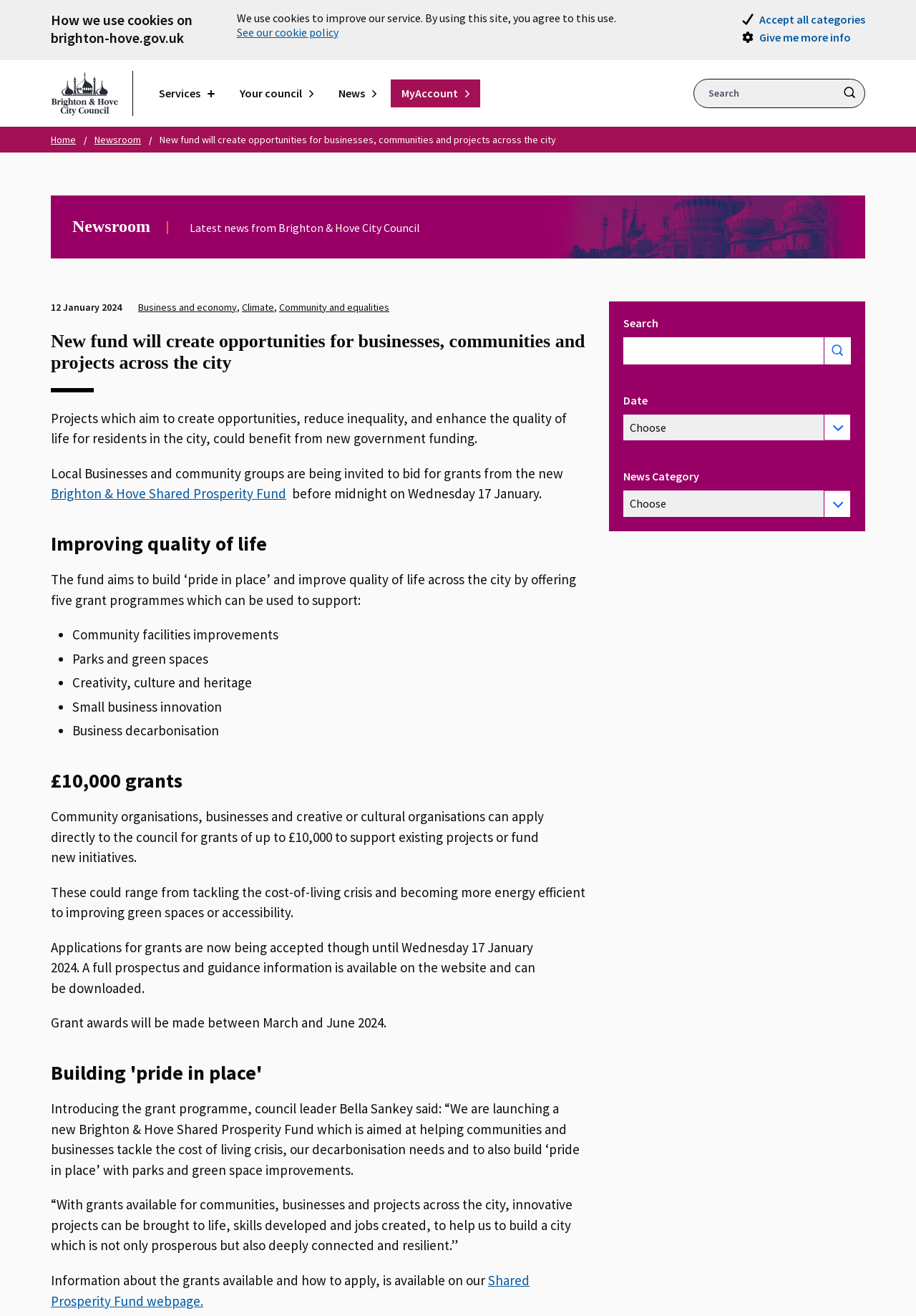Based on the image, provide a detailed response to the question:
How much is the maximum grant available?

I found the answer by reading the text content of the webpage, specifically the section that talks about the grant programme. The text mentions that community organisations, businesses and creative or cultural organisations can apply directly to the council for grants of up to £10,000.